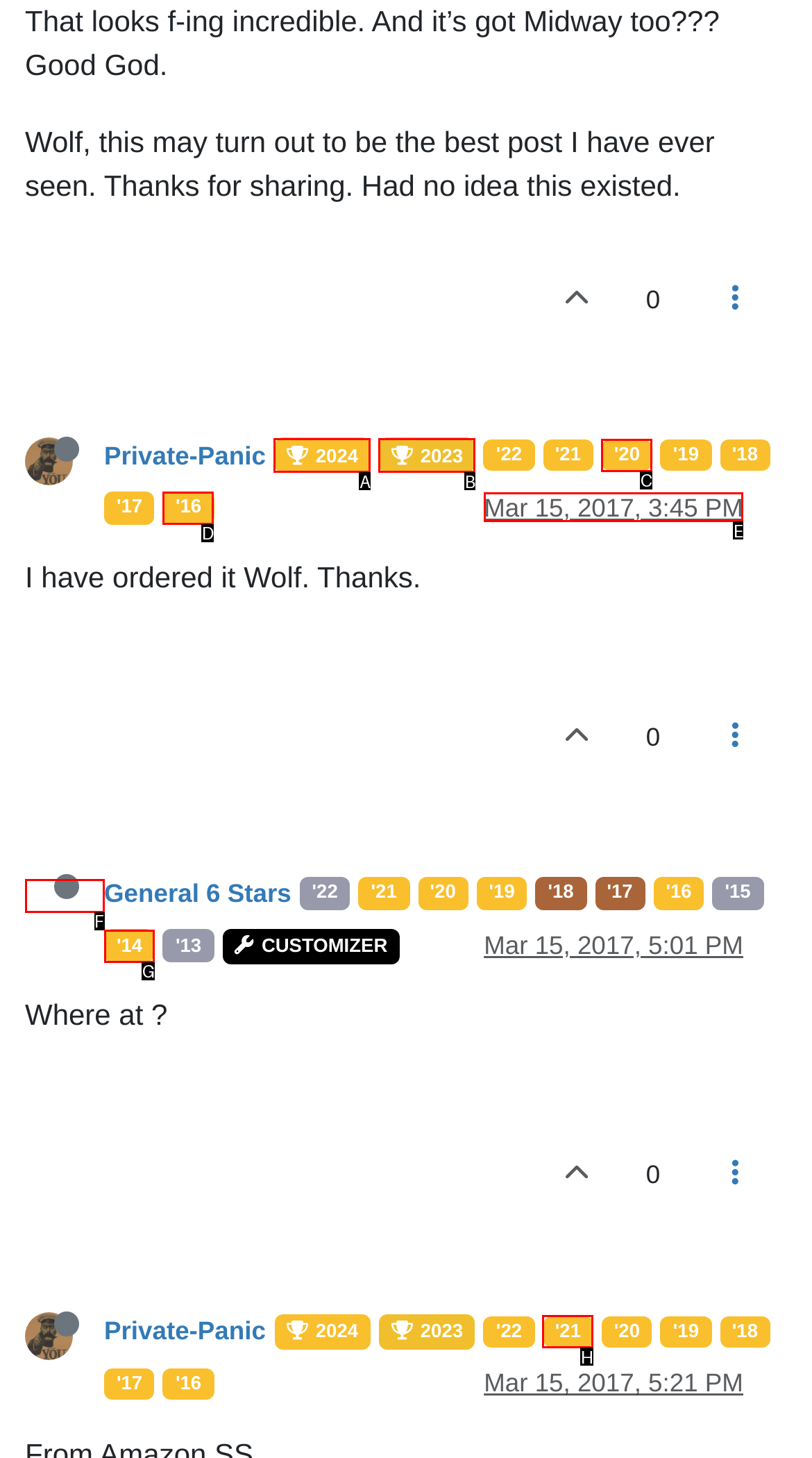Select the appropriate letter to fulfill the given instruction: Check the post timestamp
Provide the letter of the correct option directly.

E